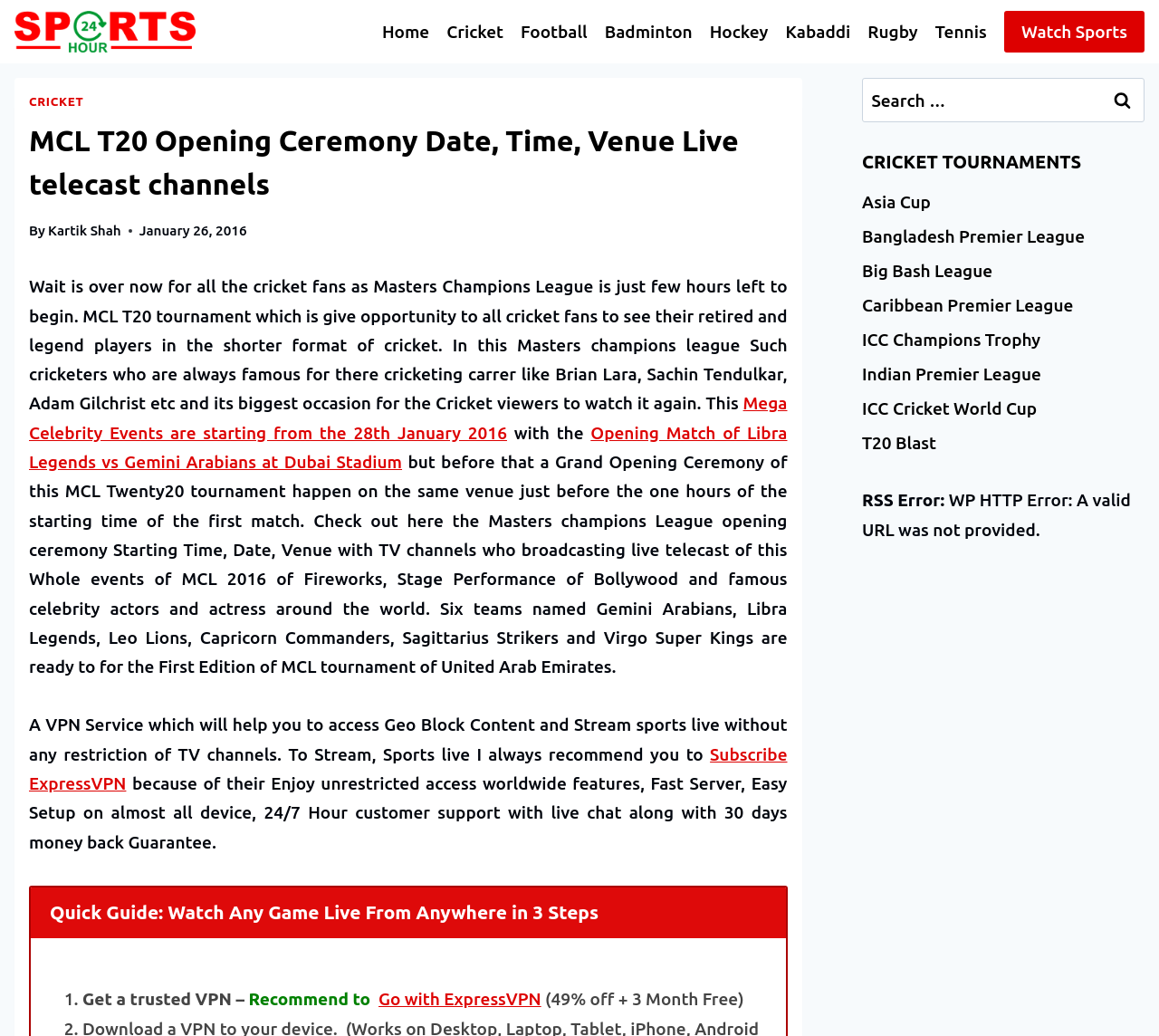Create an in-depth description of the webpage, covering main sections.

The webpage is about the Masters Champions League (MCL) T20 tournament, specifically the opening ceremony and live telecast channels. At the top, there is a logo and a navigation menu with links to various sports categories, including cricket, football, badminton, and more. Below the navigation menu, there is a heading that reads "MCL T20 Opening Ceremony Date, Time, Venue Live telecast channels" followed by a brief introduction to the tournament.

The main content of the webpage is divided into sections. The first section provides information about the MCL T20 tournament, including the date, time, and venue of the opening ceremony, as well as the participating teams. There is also a link to a related article about the opening match of the tournament.

The second section appears to be a promotional message, recommending a VPN service to access geo-blocked content and stream sports live without restrictions. There is a link to subscribe to the VPN service, ExpressVPN, and a brief description of its features.

The third section is a quick guide to watching any game live from anywhere in three steps, with a link to ExpressVPN and a brief description of the service.

On the right side of the webpage, there is a search bar with a button to search for specific content. Below the search bar, there is a heading that reads "CRICKET TOURNAMENTS" followed by a list of links to various cricket tournaments, including the Asia Cup, Bangladesh Premier League, and Indian Premier League.

At the bottom of the webpage, there is an error message related to an RSS feed, but it does not appear to be relevant to the main content of the webpage.